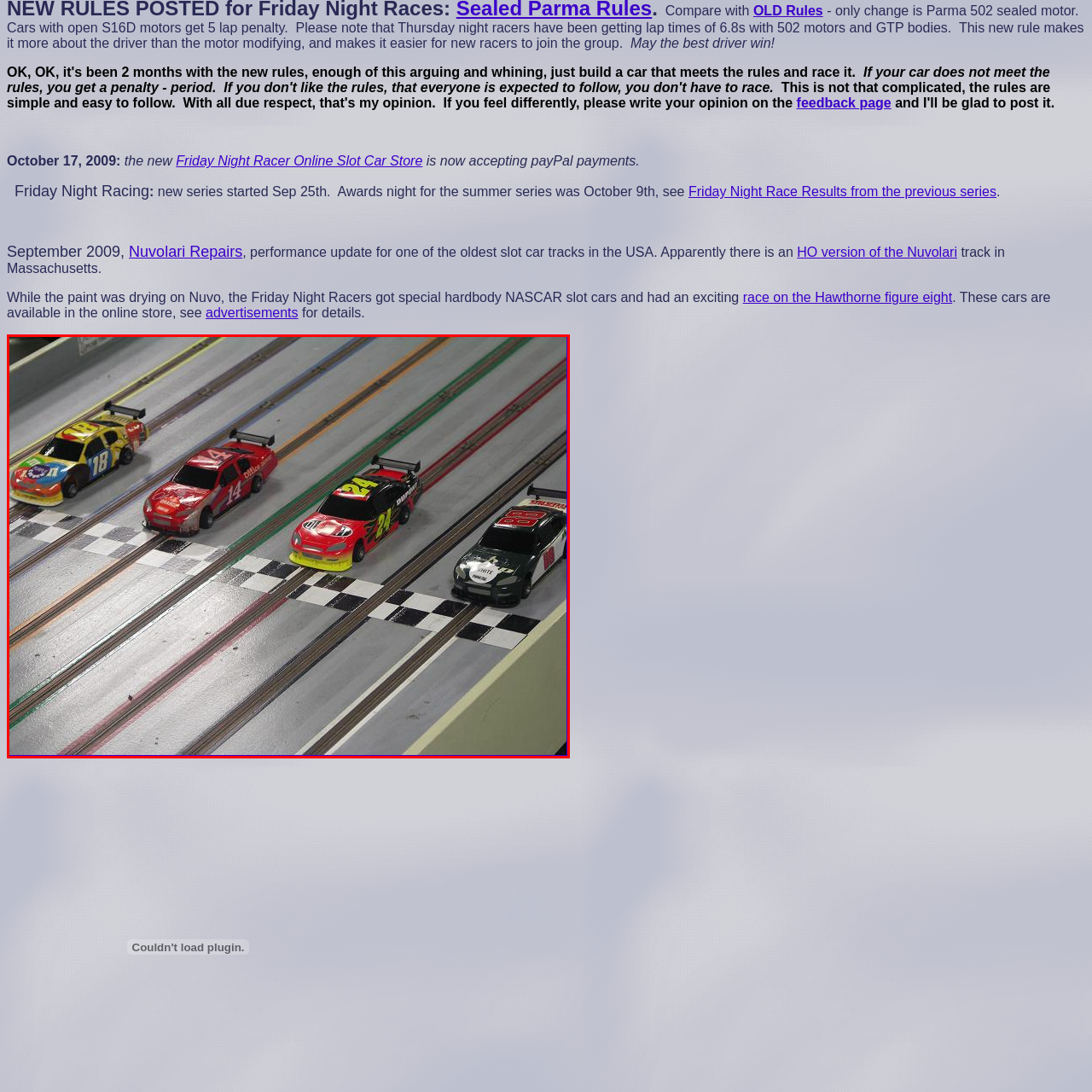Give a comprehensive description of the picture highlighted by the red border.

The image showcases an exciting scene from a slot car racing event, featuring a lineup of four vibrant slot cars poised at the starting line on a track. Each car boasts distinctive paint jobs: a blue car numbered 18, a red car marked 14, a black car with the number 24, and another red car with the number 22. The cars are positioned just before the checkered flag marking the start of the race, emphasizing the competitive spirit of the event. 

The track is characterized by colored lanes—yellow, blue, green, and orange—indicating different racing paths, adding to the visual appeal of the setup. The event is part of the Friday Night Racing series, which was recently launched, inviting both spectators and new participants to engage in thrilling races. The atmosphere is rich in excitement and camaraderie, embodying the joys of slot car racing as contestants vie for victory in this high-speed hobby.